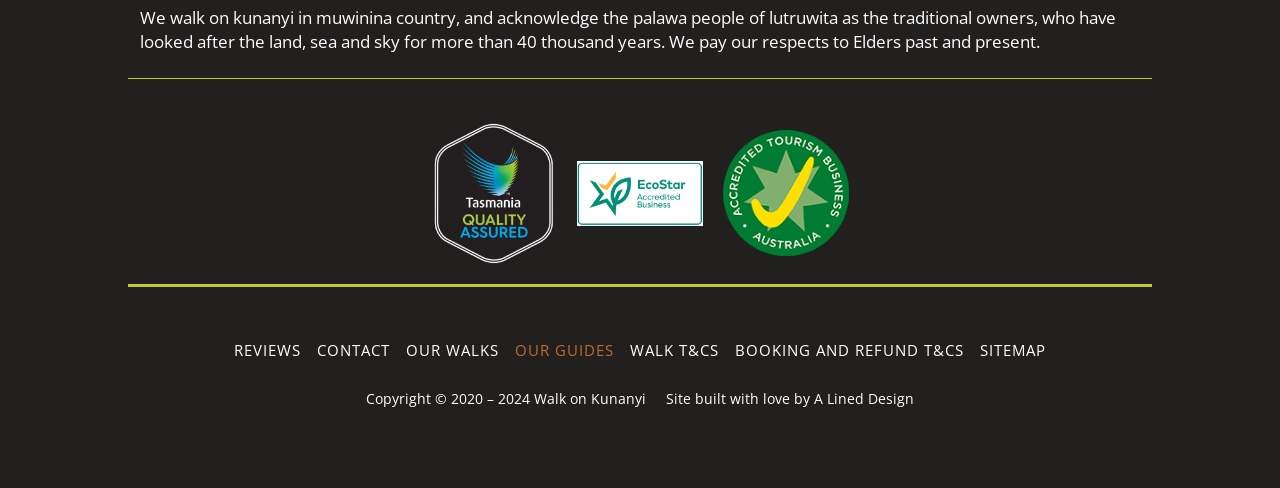How many links are there in the navigation menu?
Ensure your answer is thorough and detailed.

The navigation menu is located at the bottom of the page and contains links to 'REVIEWS', 'CONTACT', 'OUR WALKS', 'OUR GUIDES', 'WALK T&CS', and 'BOOKING AND REFUND T&CS', which totals 6 links.